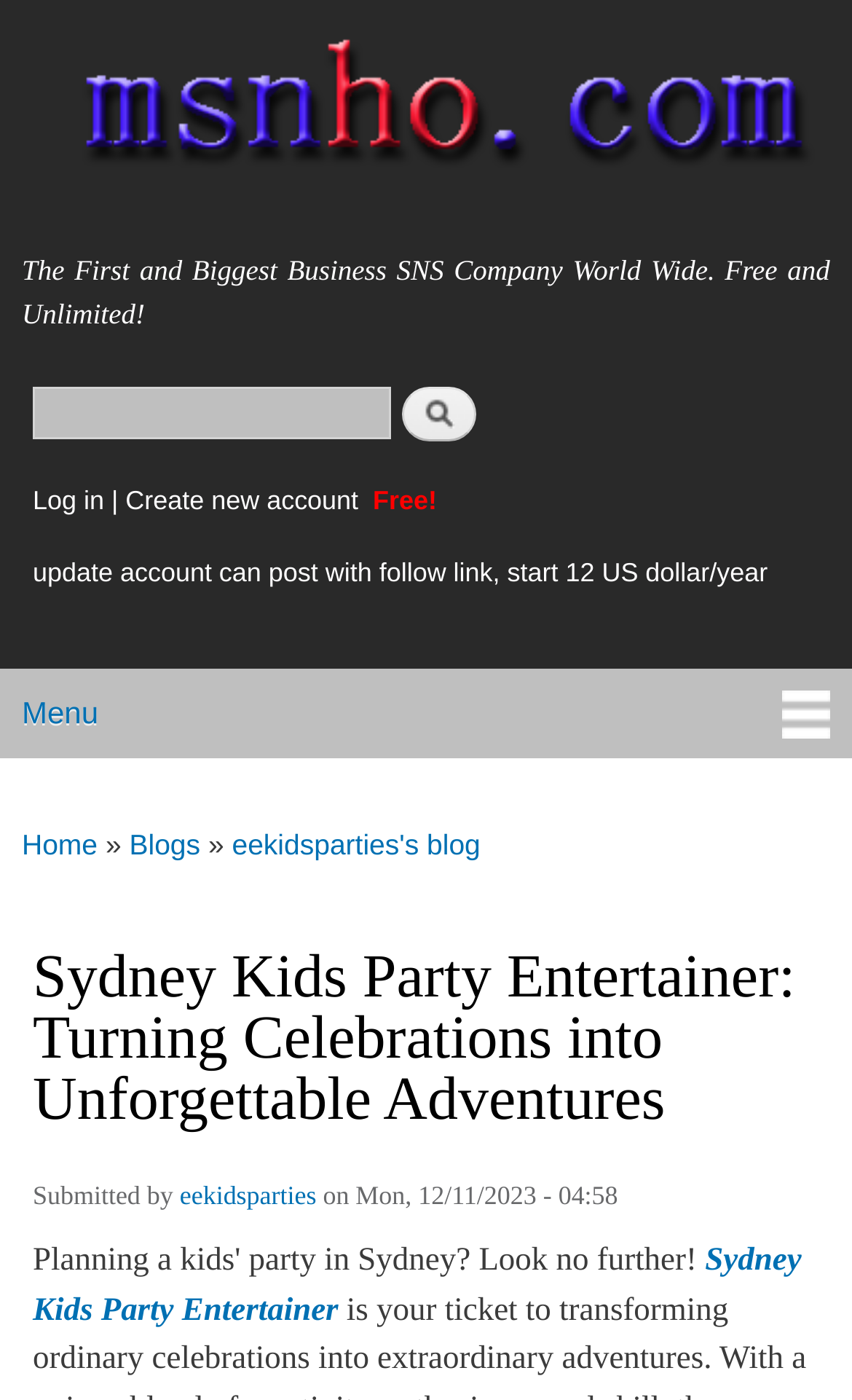Using the format (top-left x, top-left y, bottom-right x, bottom-right y), and given the element description, identify the bounding box coordinates within the screenshot: parent_node: msnho.com title="Home"

[0.0, 0.0, 1.0, 0.16]